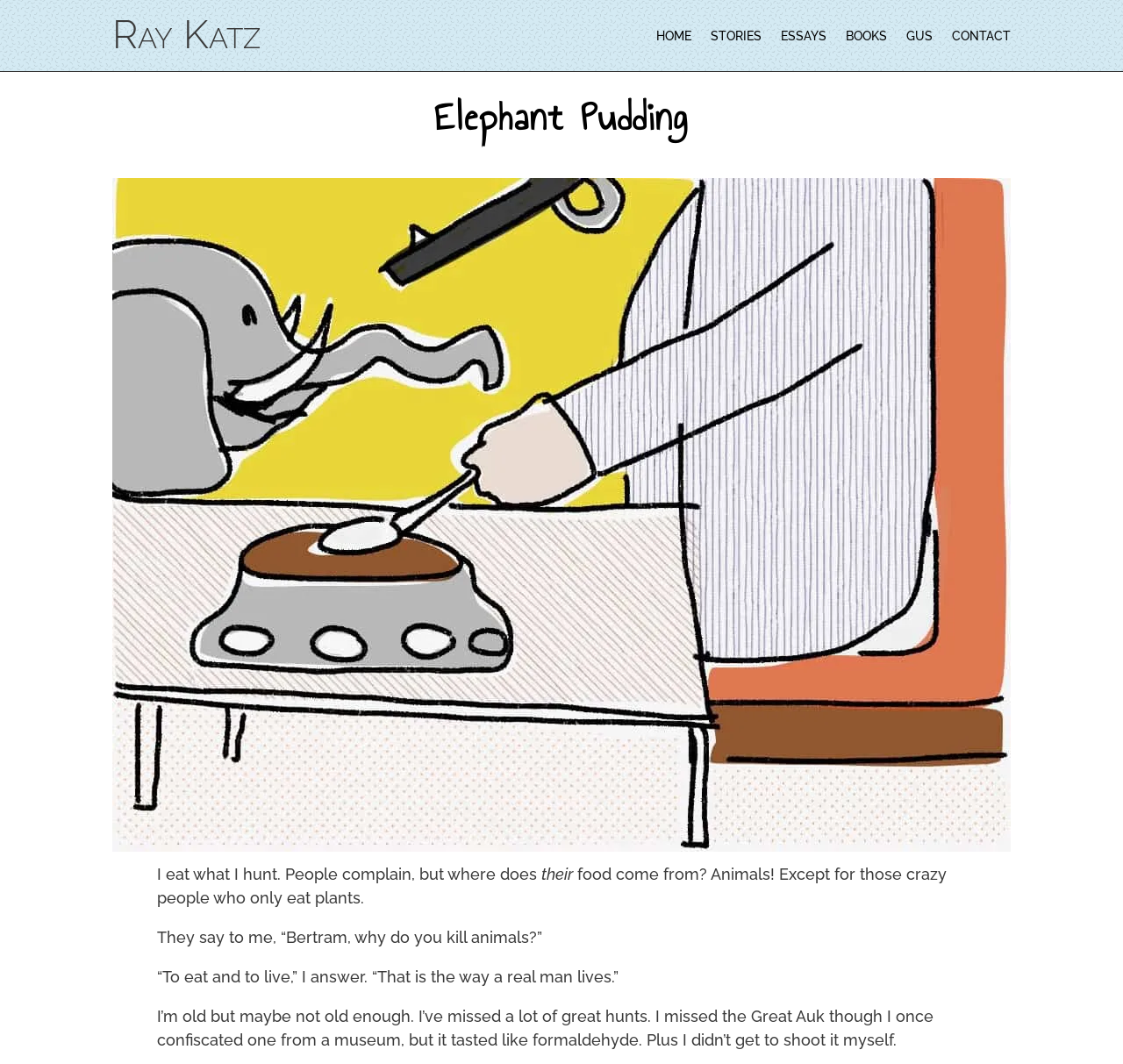Refer to the image and provide an in-depth answer to the question: 
How many navigation links are there?

I counted the number of links in the top navigation bar, which are 'HOME', 'STORIES', 'ESSAYS', 'BOOKS', 'GUS', and 'CONTACT'.